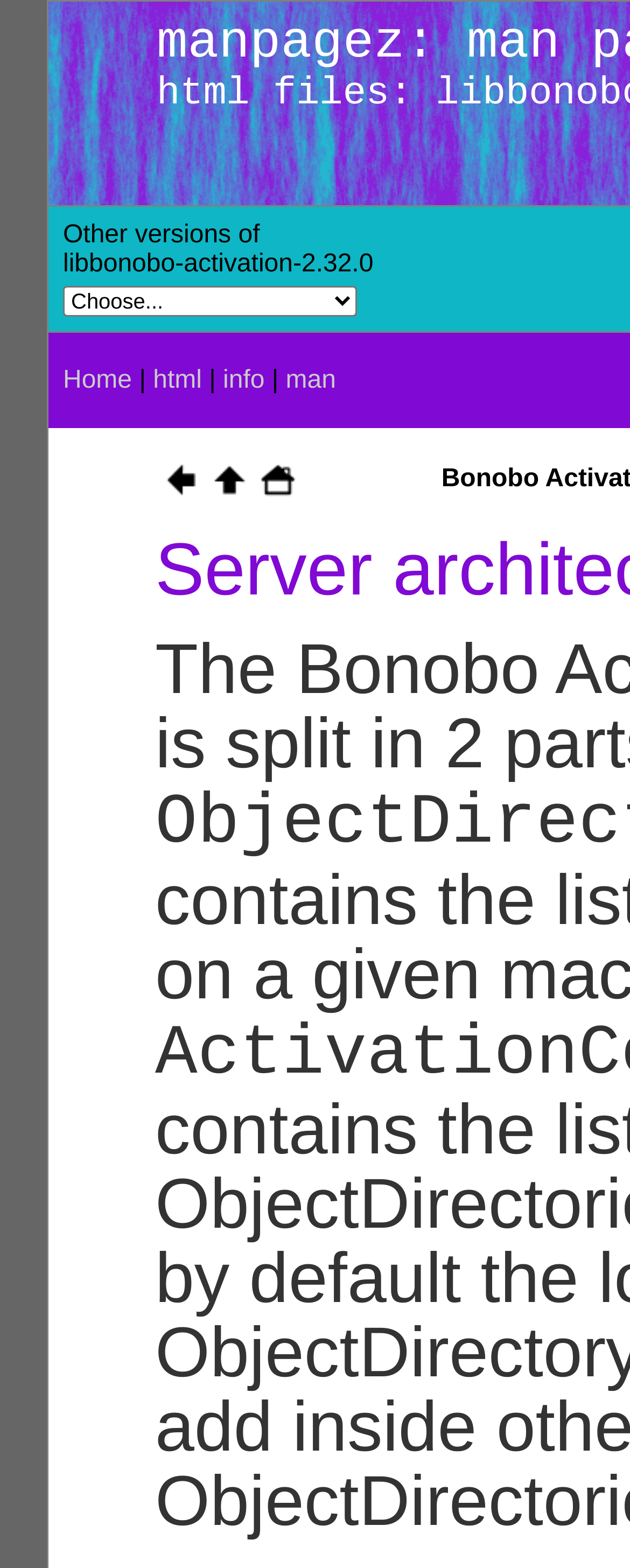What is the shortcut key for the 'Prev' link?
Look at the screenshot and give a one-word or phrase answer.

Alt+p